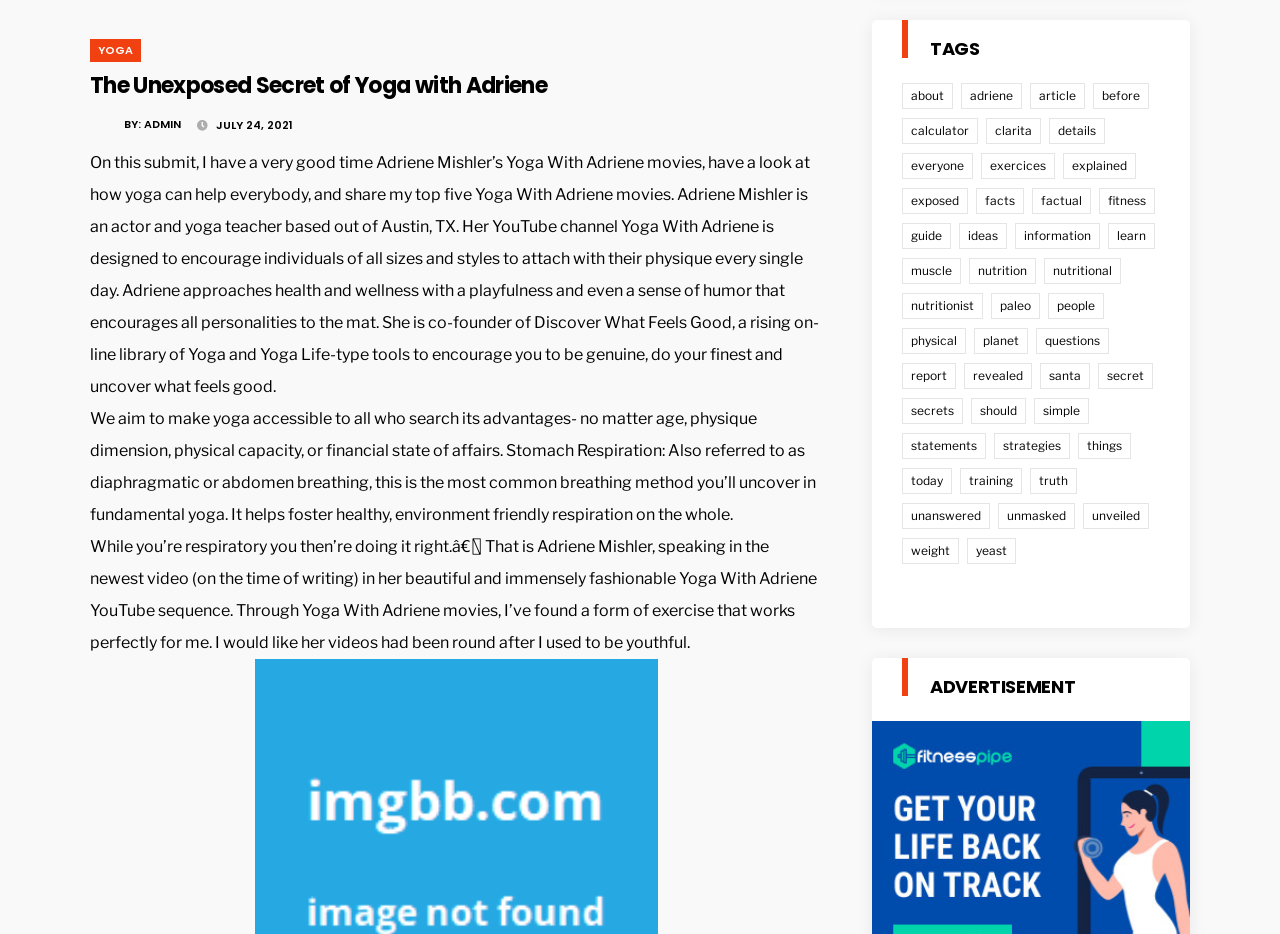Please find the bounding box coordinates for the clickable element needed to perform this instruction: "Click on the 'YOGA' link".

[0.077, 0.045, 0.104, 0.062]